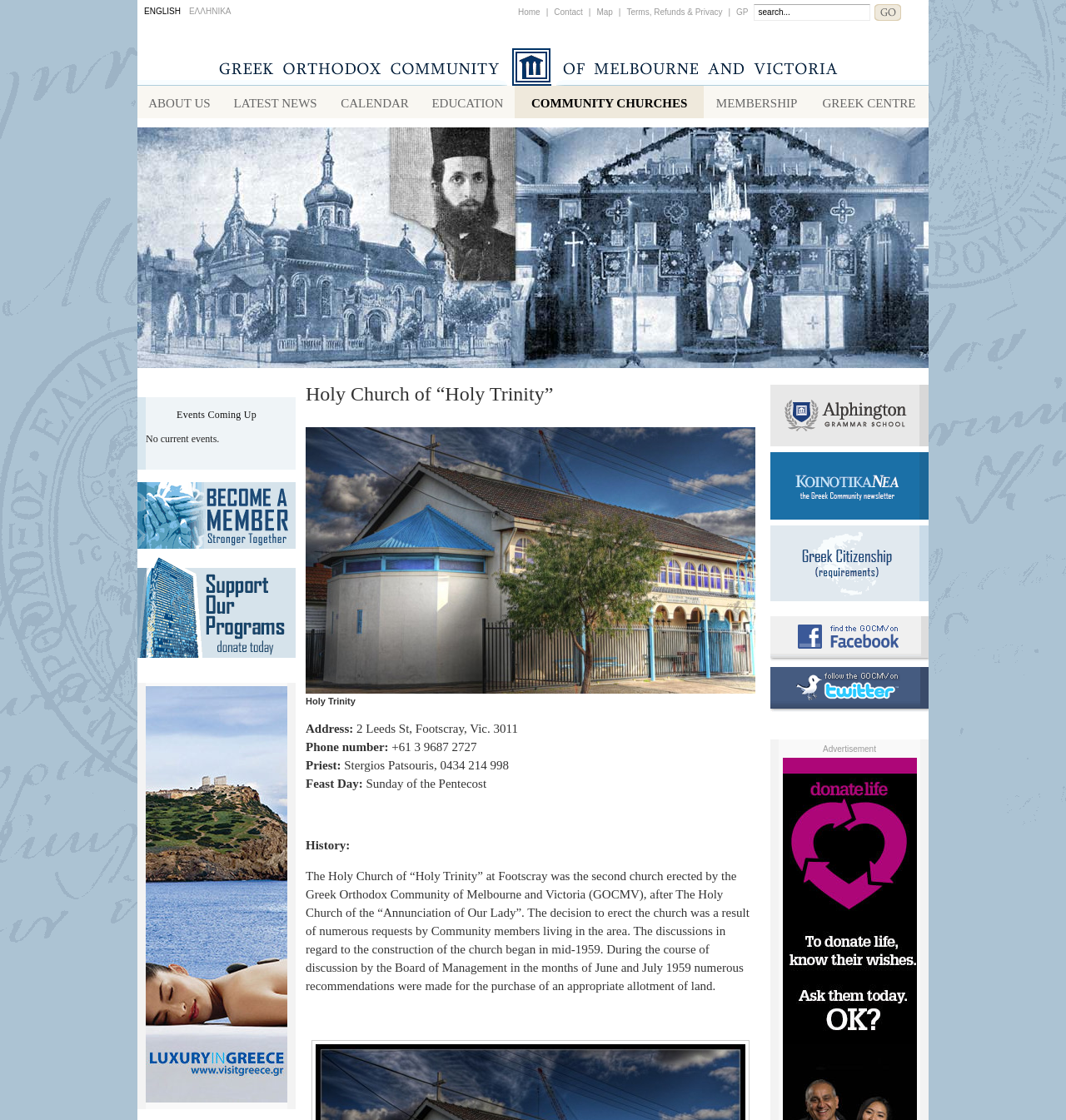What is the name of the church?
Provide a concise answer using a single word or phrase based on the image.

Holy Church of “Holy Trinity”